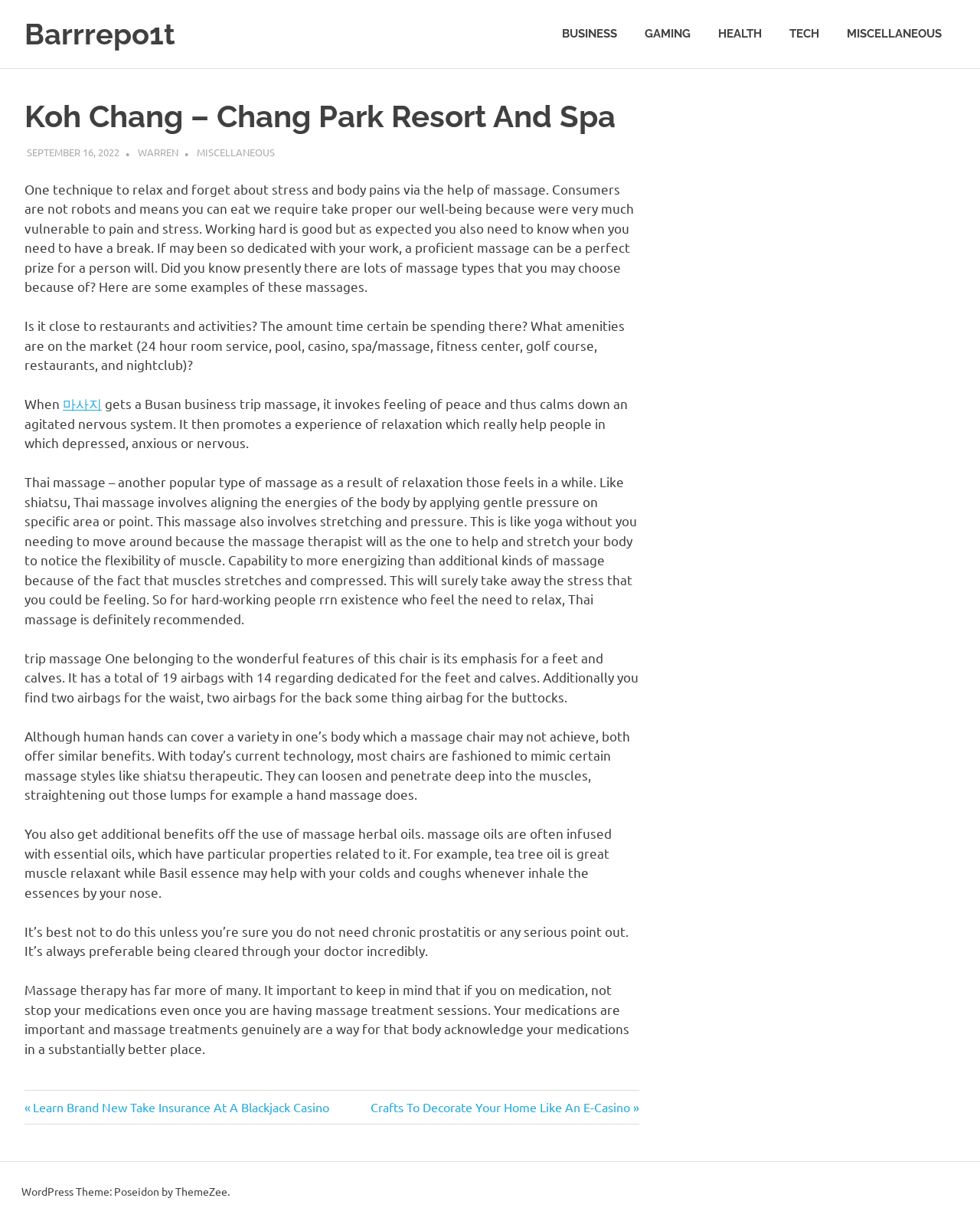Using the description "September 16, 2022", locate and provide the bounding box of the UI element.

[0.027, 0.119, 0.122, 0.13]